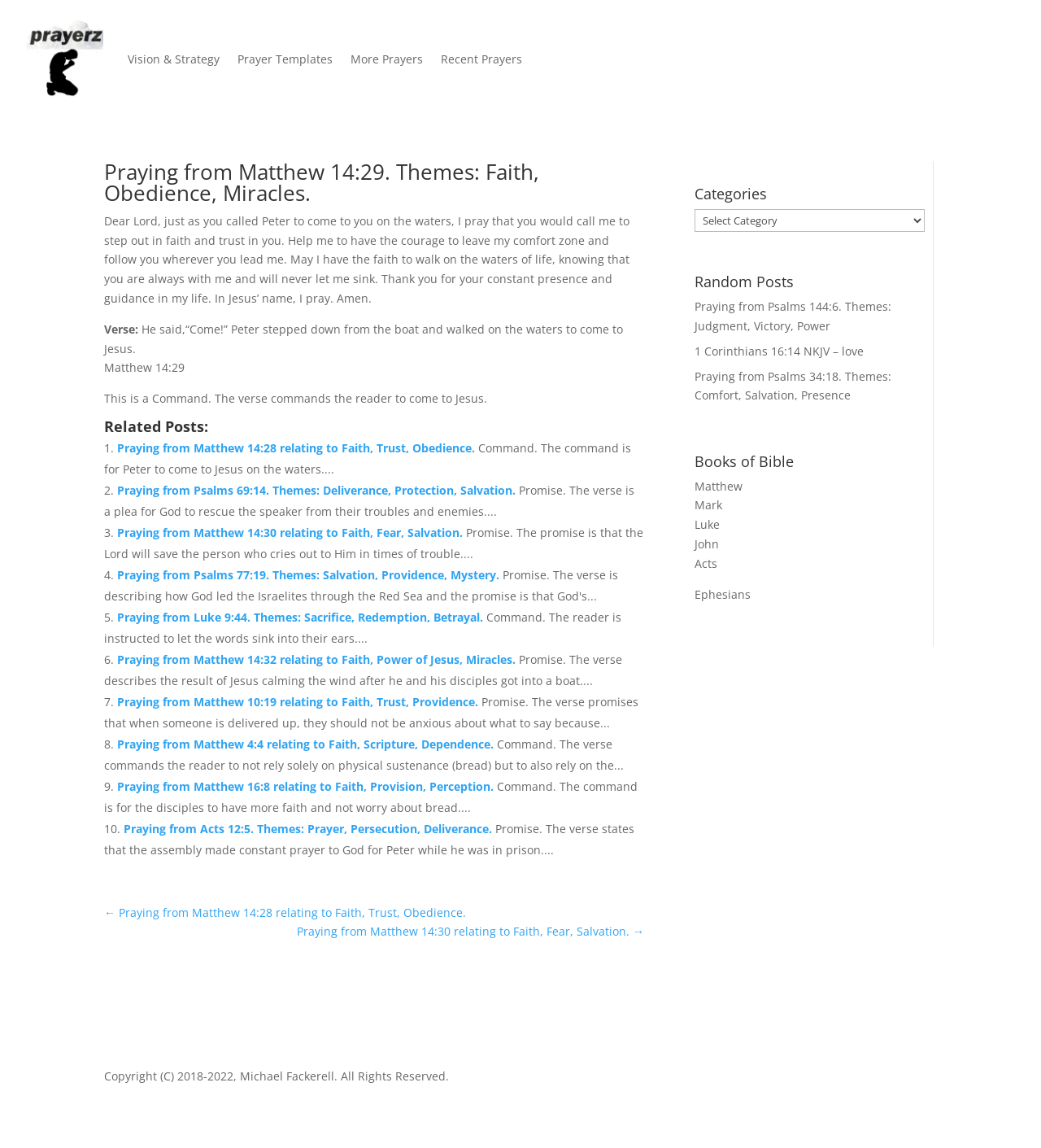Give a one-word or short phrase answer to the question: 
How many categories are there?

Not specified